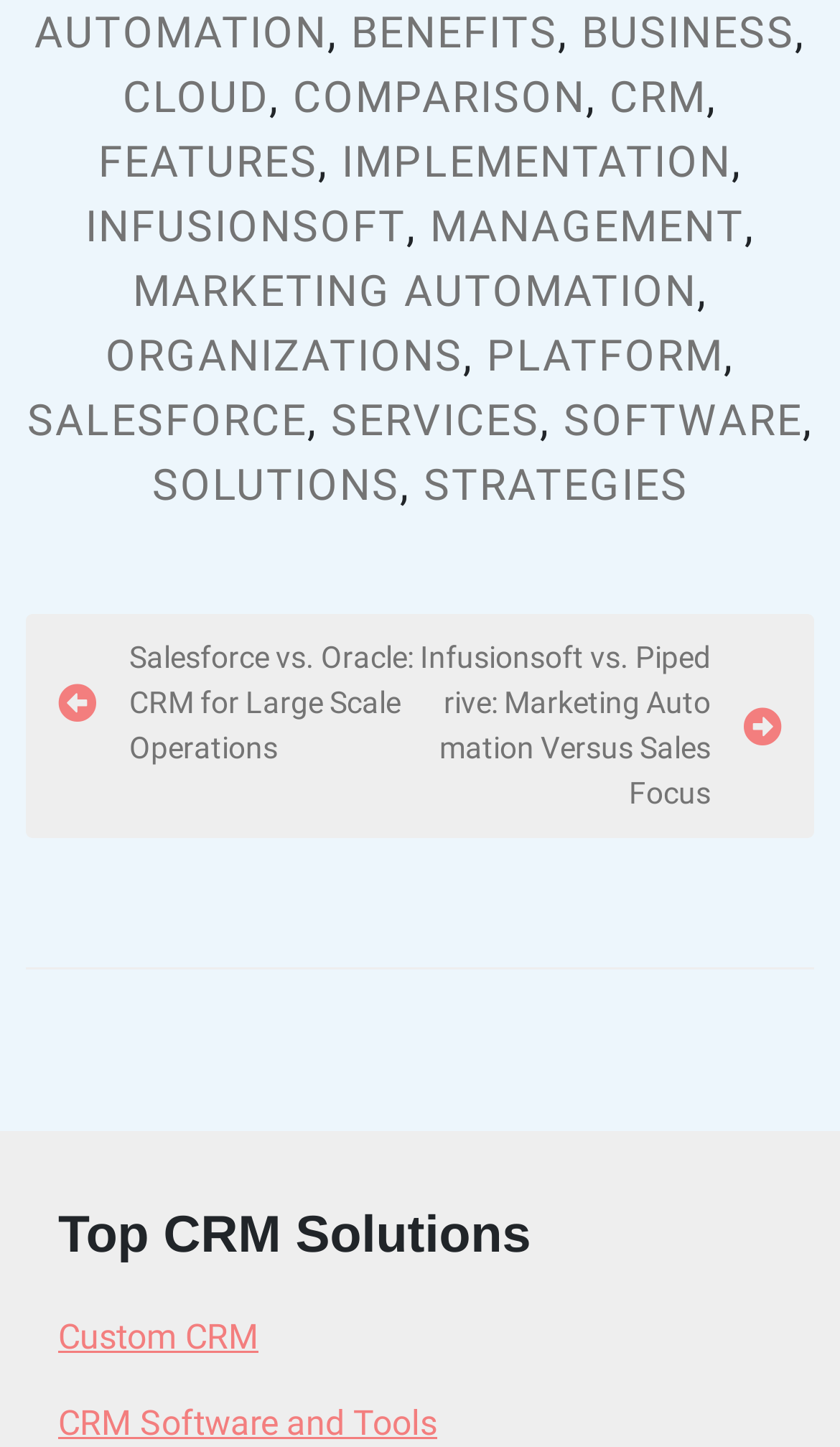Provide a brief response to the question using a single word or phrase: 
How many links are there under the 'Top CRM Solutions' heading?

2